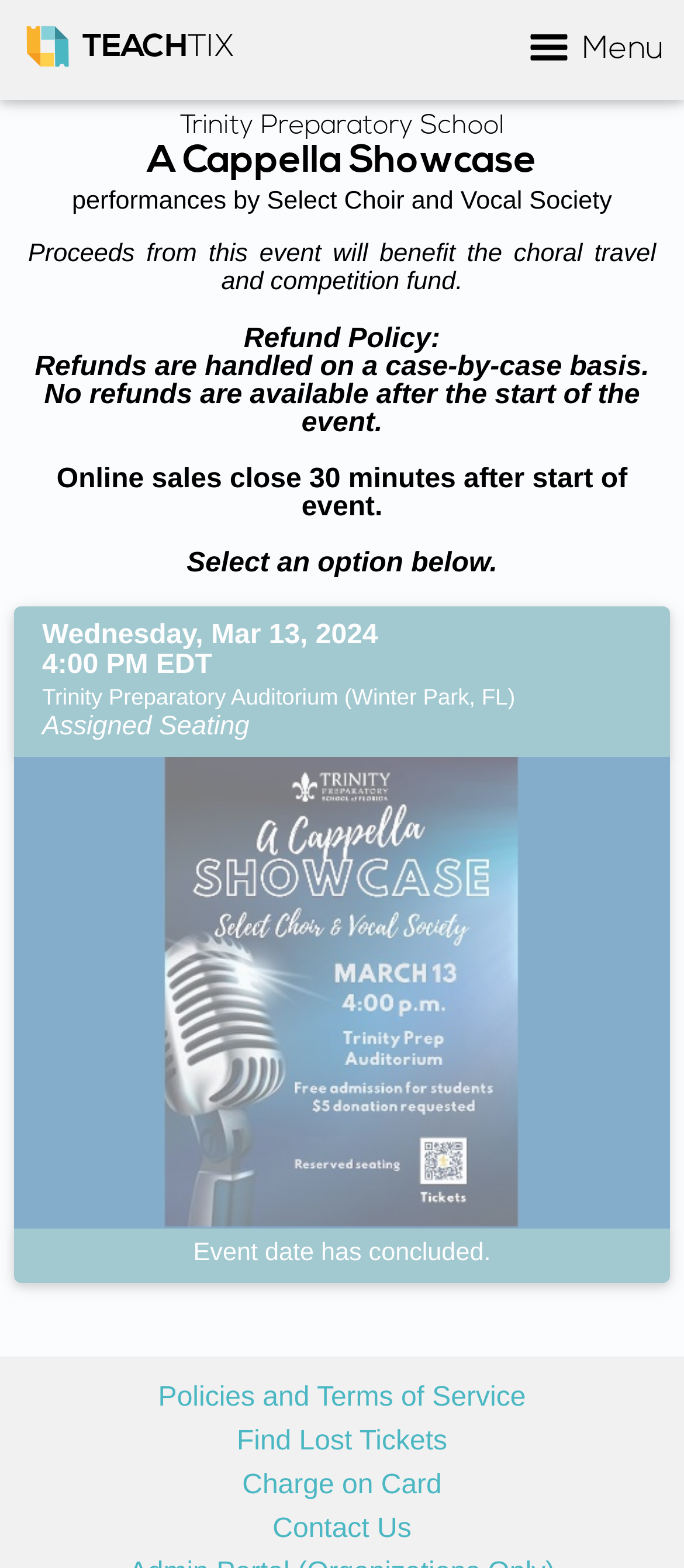Give a detailed account of the webpage, highlighting key information.

The webpage appears to be an event ticketing page for the "A Cappella Showcase" at Trinity Preparatory School. At the top left, there is a link to "TEACHTIX" accompanied by a small image. On the top right, there is a link to "Menu" with another small image.

Below the top navigation, the title "Trinity Preparatory School" is displayed prominently, followed by the subtitle "A Cappella Showcase" and a description of the event, "performances by Select Choir and Vocal Society". 

Further down, a message informs visitors that "Proceeds from this event will benefit the choral travel and competition fund." Below this message, there is a section detailing the refund policy, including a statement that refunds are handled on a case-by-case basis and that no refunds are available after the start of the event.

The main event information is displayed below, with a link to "Wednesday, Mar 13, 2024 4:00 PM EDT Trinity Preparatory Auditorium (Winter Park, FL) Assigned Seating" which has a concluded event date. This link is accompanied by two small images and a label indicating that the seating is assigned.

At the bottom of the page, there are several links to "Policies and Terms of Service", "Find Lost Tickets", "Charge on Card", and "Contact Us".